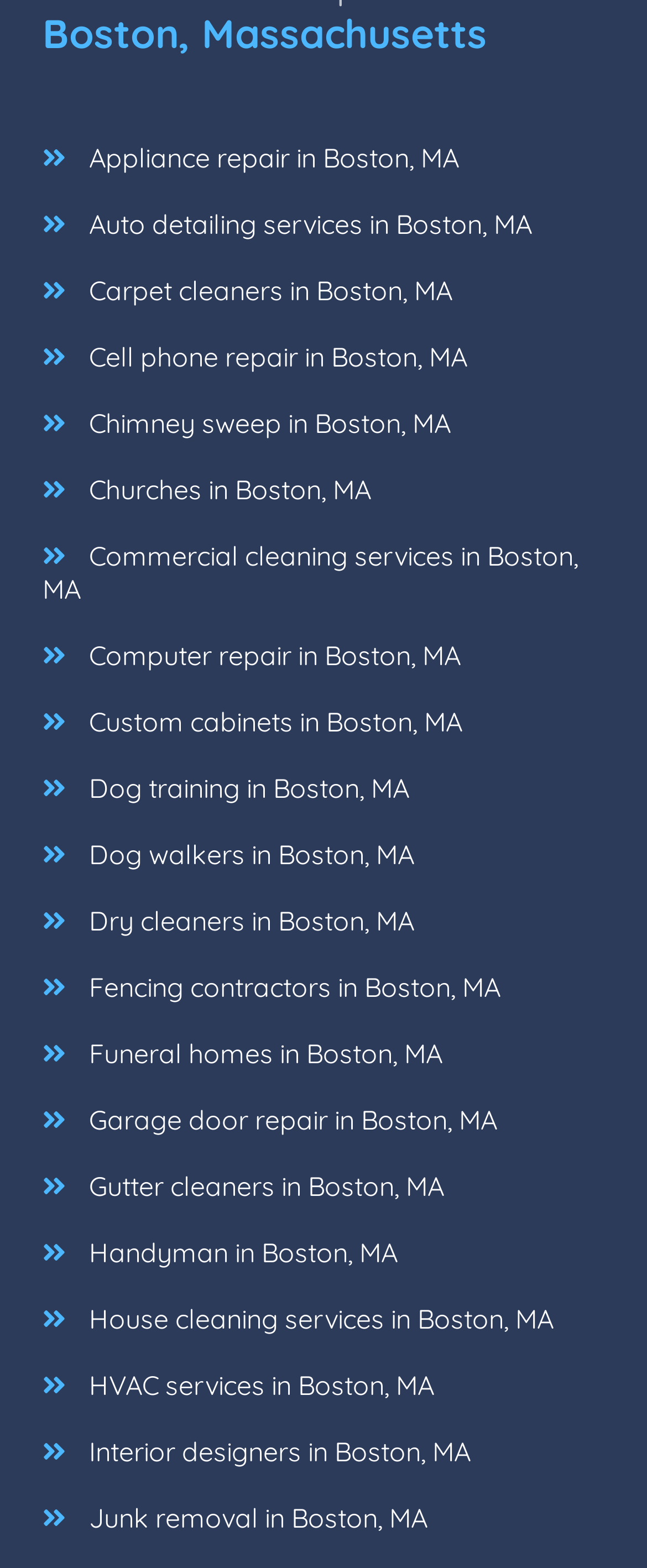Please identify the bounding box coordinates of the region to click in order to complete the task: "Visit YouTube page". The coordinates must be four float numbers between 0 and 1, specified as [left, top, right, bottom].

None